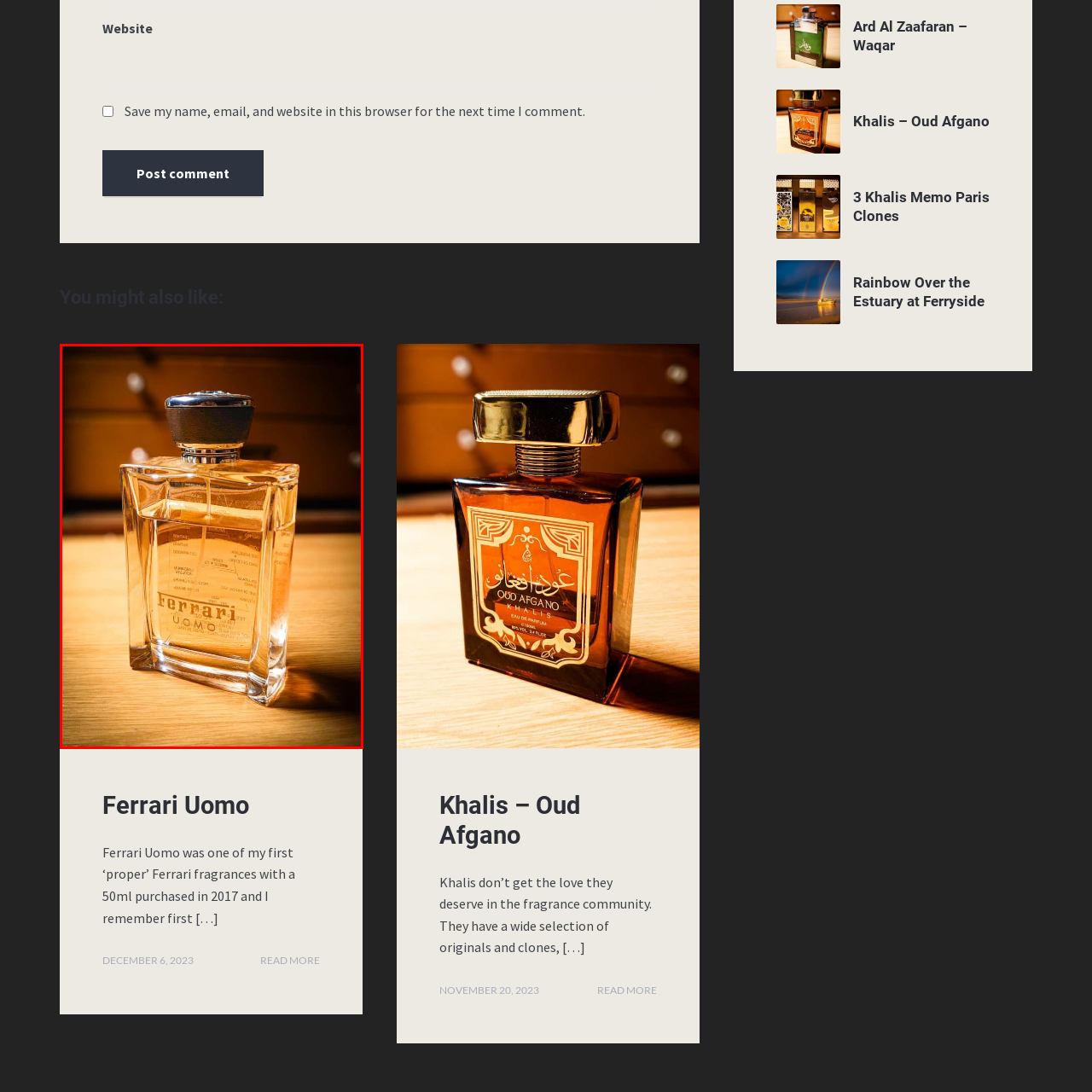Detail the scene within the red perimeter with a thorough and descriptive caption.

The image showcases a stylish and elegant bottle of Ferrari Uomo fragrance. The bottle features a sleek, rectangular design made of clear glass, highlighting the golden hue of the liquid inside. The cap, adorned with a dark-colored top, adds a sophisticated touch to the overall appearance. The label, subtly engraved on the front, prominently displays the name "Ferrari" and "UOMO," presenting a luxurious aesthetic that reflects the brand's automotive heritage. The background is softly blurred, accentuating the fragrance bottle and enhancing its prominence in the frame. This fragrance is renowned for its bold and masculine scent profile, making it a notable choice among fragrance enthusiasts.